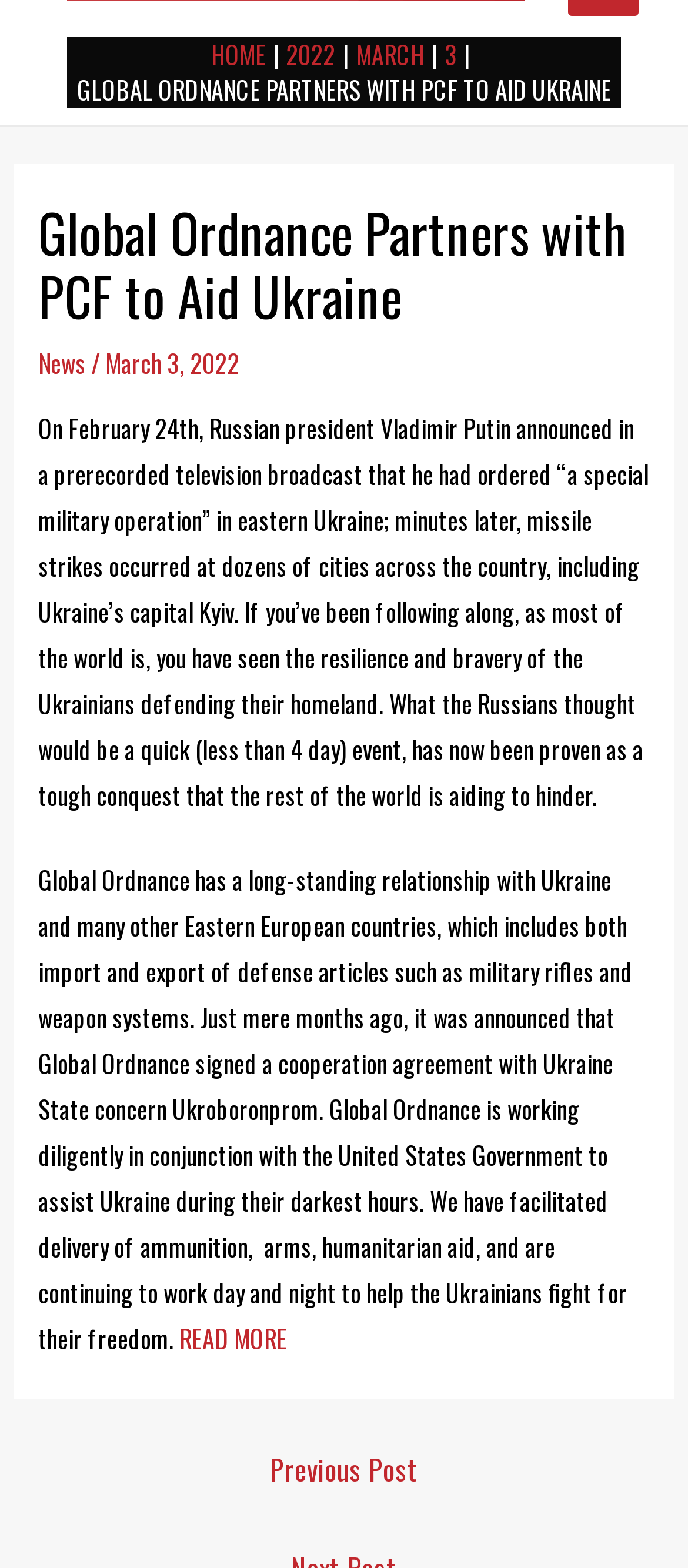Please determine the bounding box of the UI element that matches this description: READ MORE. The coordinates should be given as (top-left x, top-left y, bottom-right x, bottom-right y), with all values between 0 and 1.

[0.26, 0.842, 0.417, 0.865]